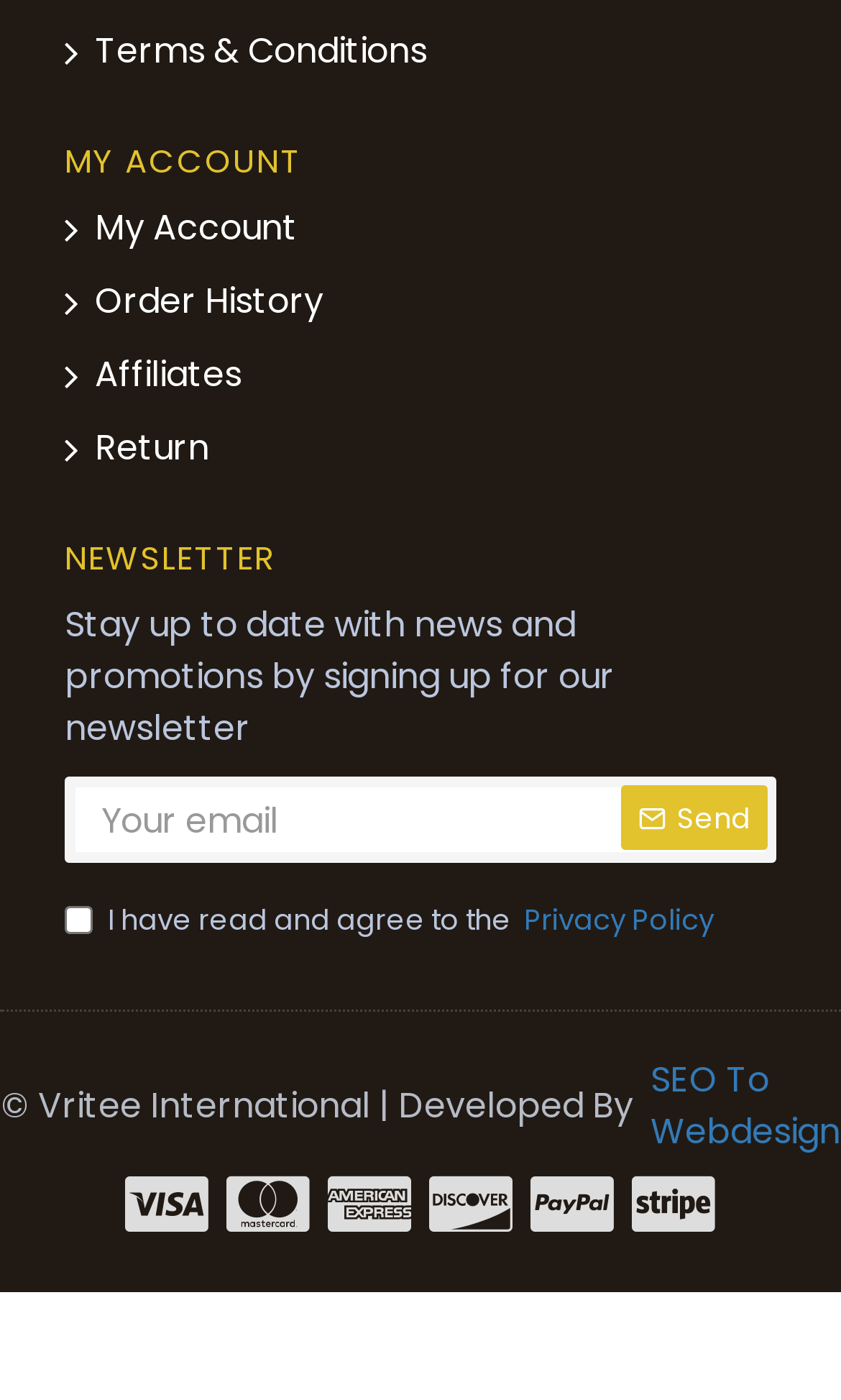Pinpoint the bounding box coordinates of the area that should be clicked to complete the following instruction: "Access my account". The coordinates must be given as four float numbers between 0 and 1, i.e., [left, top, right, bottom].

[0.077, 0.145, 0.354, 0.197]